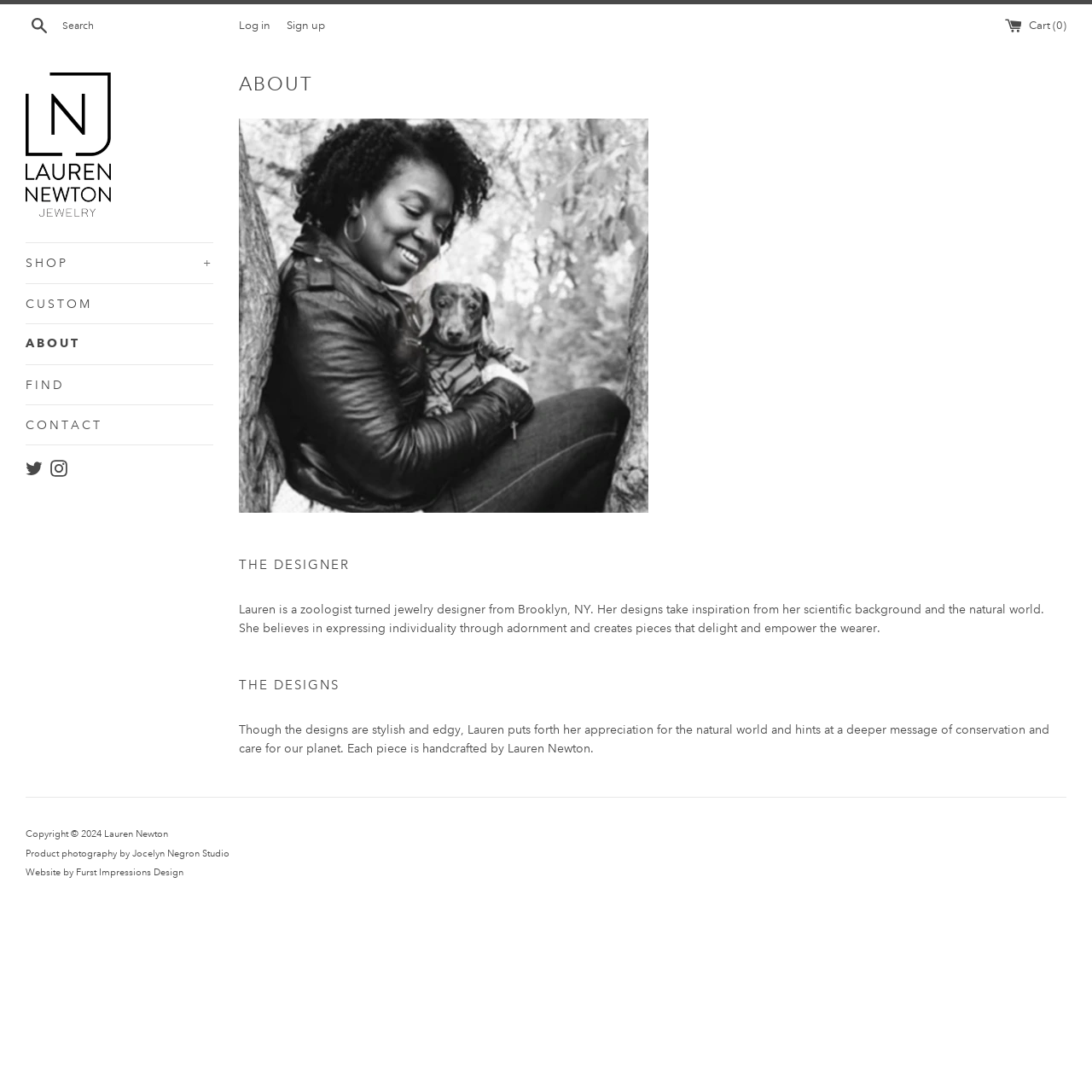Refer to the image and provide an in-depth answer to the question: 
What is the purpose of Lauren Newton's jewelry?

According to the StaticText element with ID 75, Lauren Newton believes in expressing individuality through adornment. This suggests that the purpose of her jewelry is to allow the wearer to express their individuality and personal style.